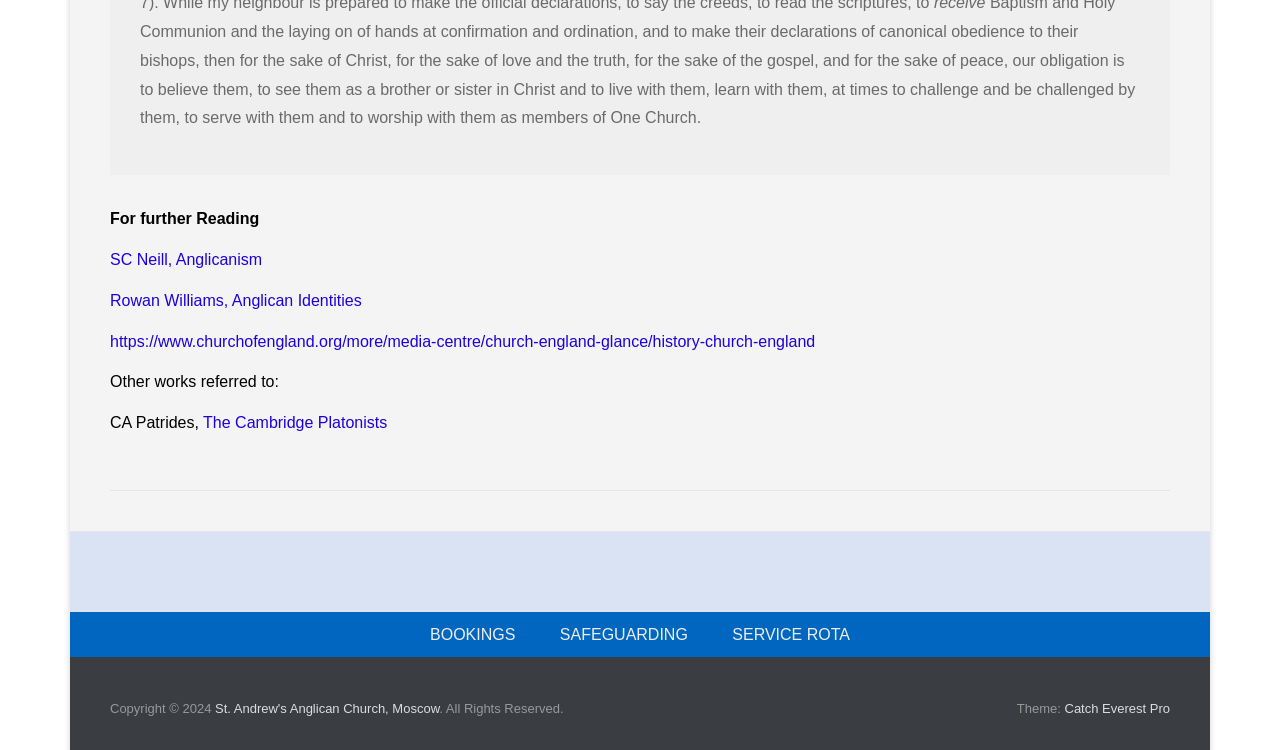Using the details in the image, give a detailed response to the question below:
What is the name of the church?

The link at the bottom of the page mentions 'St. Andrew's Anglican Church, Moscow', which suggests that this is the name of the church.